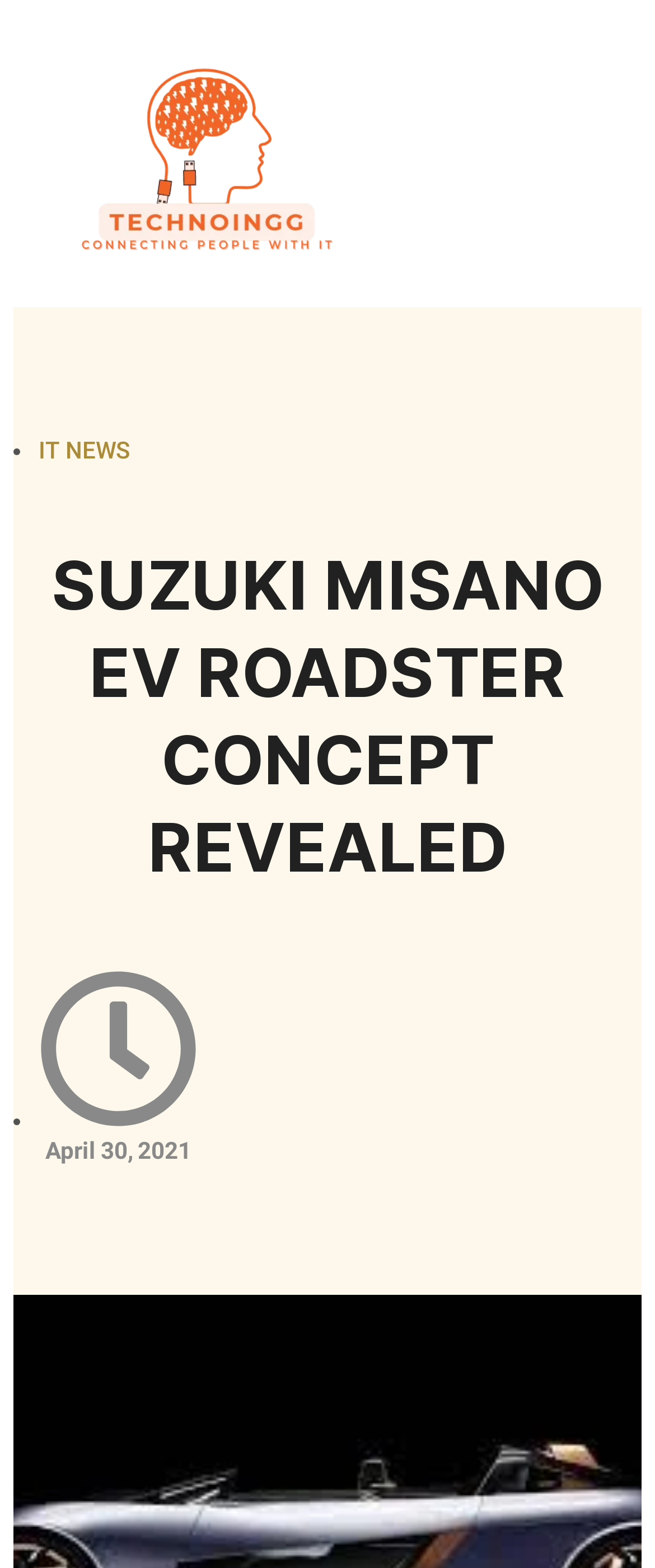Identify the main heading from the webpage and provide its text content.

SUZUKI MISANO EV ROADSTER CONCEPT REVEALED